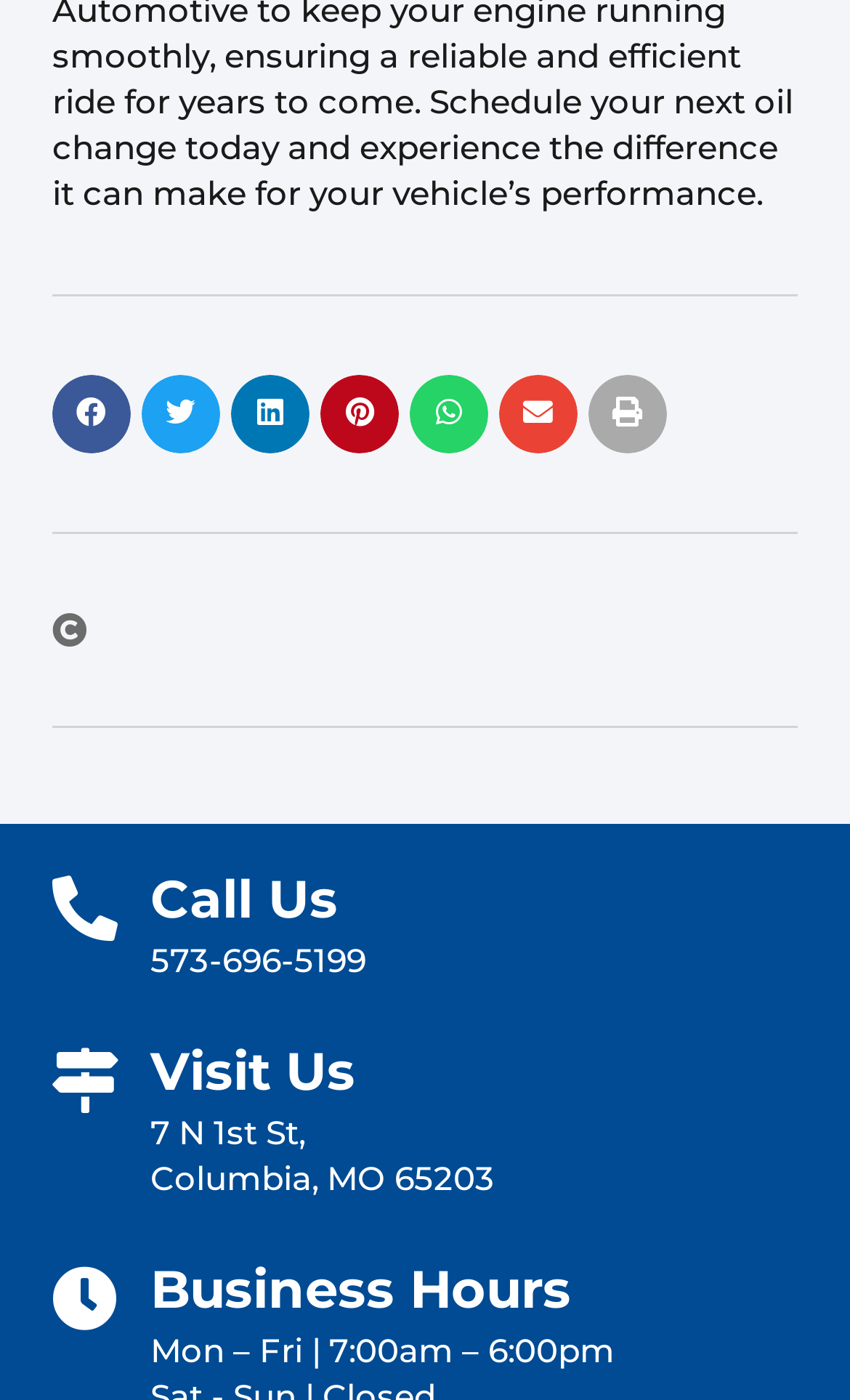Locate the bounding box coordinates of the clickable region necessary to complete the following instruction: "Visit Us". Provide the coordinates in the format of four float numbers between 0 and 1, i.e., [left, top, right, bottom].

[0.177, 0.743, 0.418, 0.788]